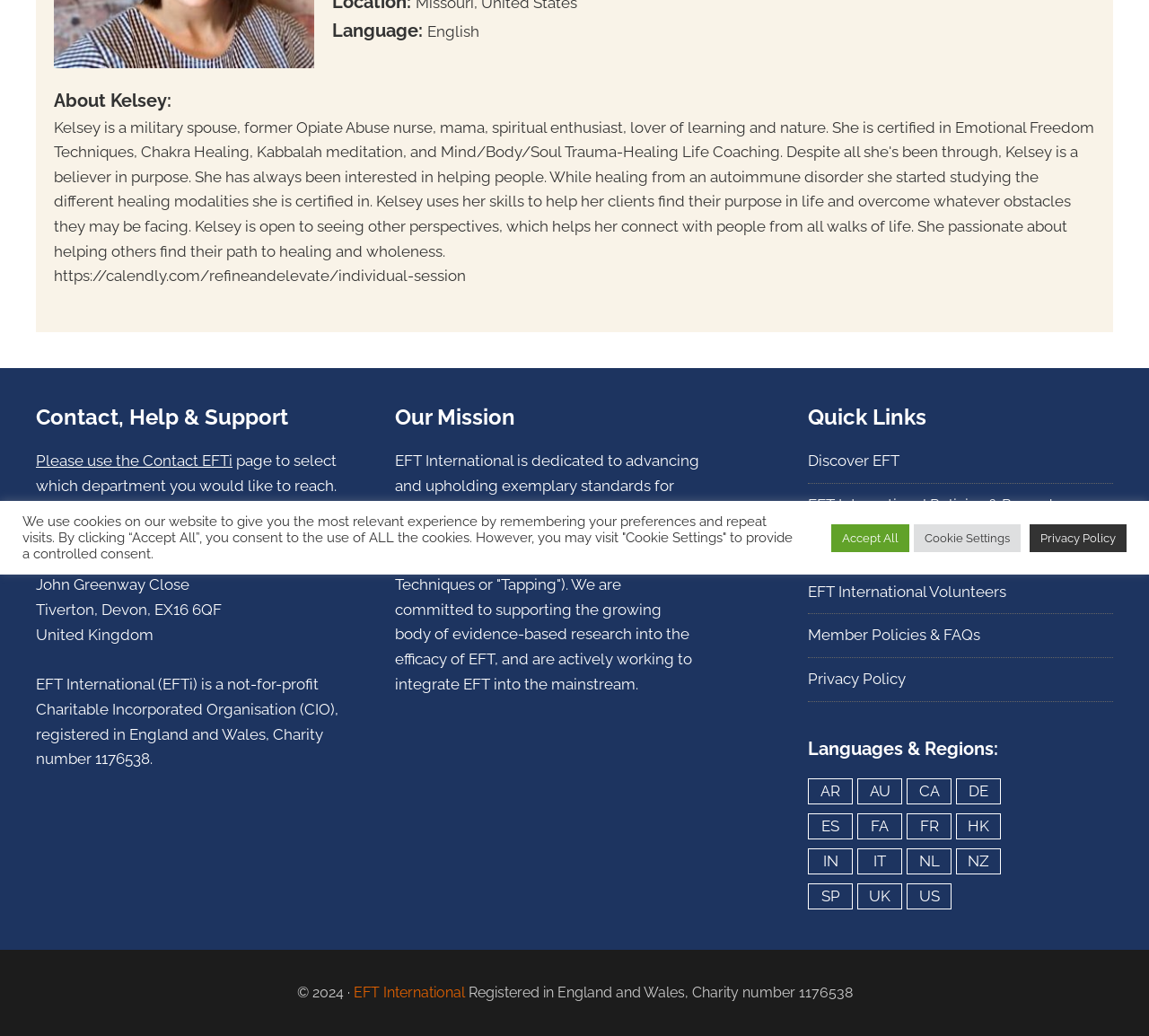Locate the bounding box coordinates of the UI element described by: "Please use the Contact EFTi". The bounding box coordinates should consist of four float numbers between 0 and 1, i.e., [left, top, right, bottom].

[0.031, 0.436, 0.202, 0.453]